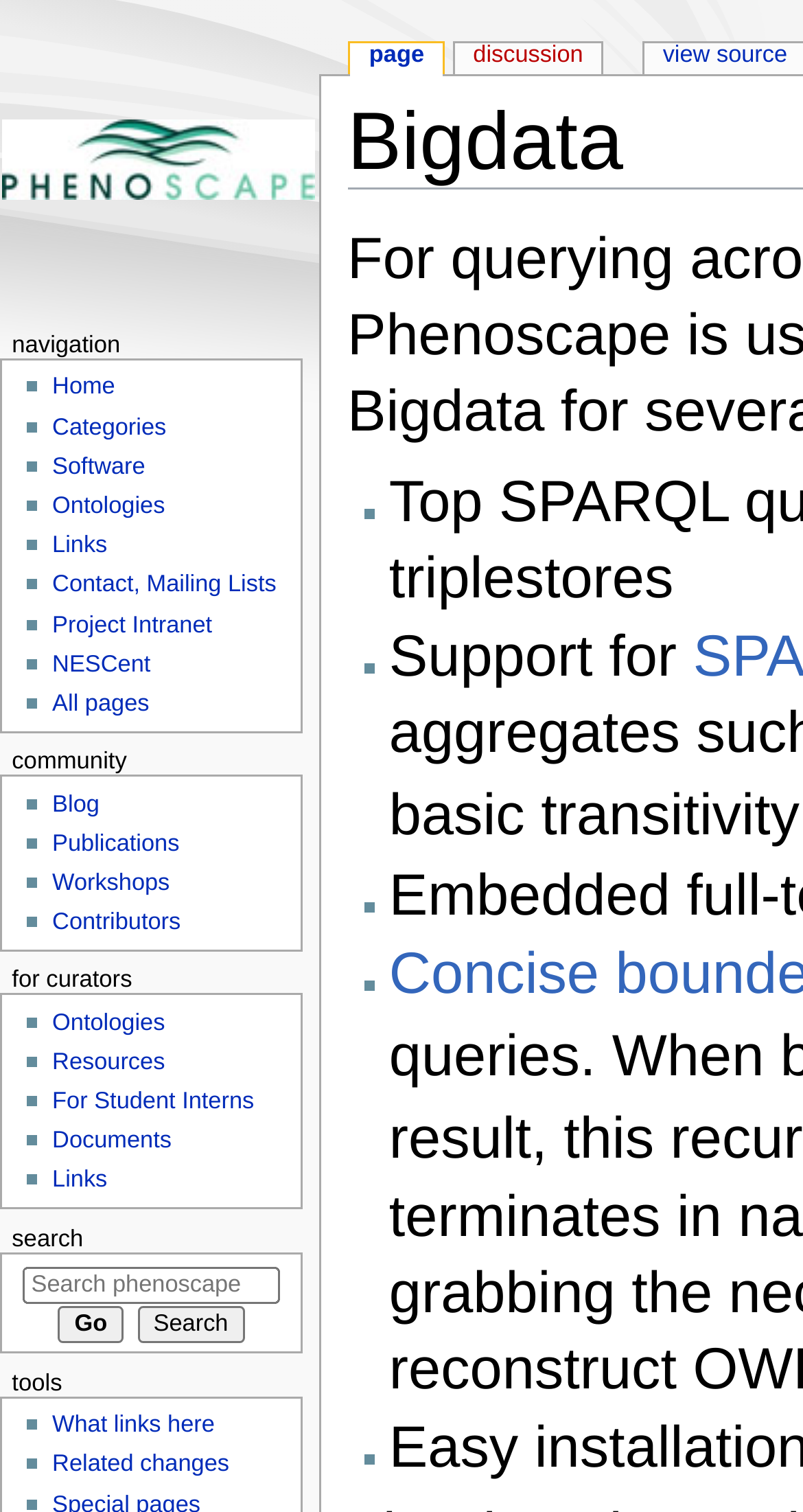Show the bounding box coordinates for the HTML element as described: "Project Intranet".

[0.065, 0.405, 0.264, 0.422]